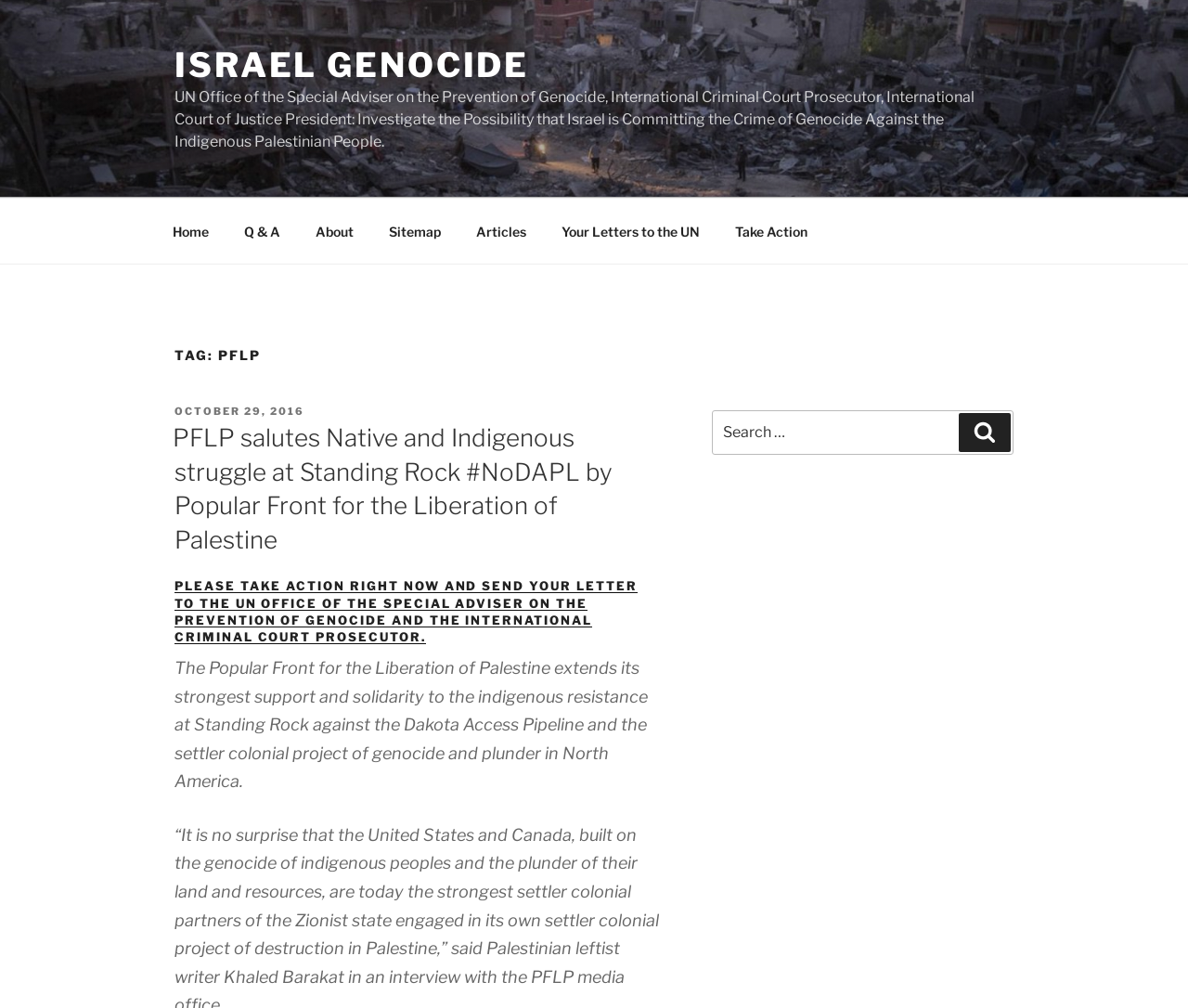Please locate the bounding box coordinates for the element that should be clicked to achieve the following instruction: "Take action and send a letter to the UN Office". Ensure the coordinates are given as four float numbers between 0 and 1, i.e., [left, top, right, bottom].

[0.147, 0.574, 0.536, 0.639]